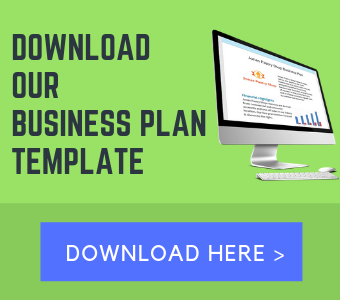What is displayed on the computer monitor?
Answer briefly with a single word or phrase based on the image.

Sample business plan document